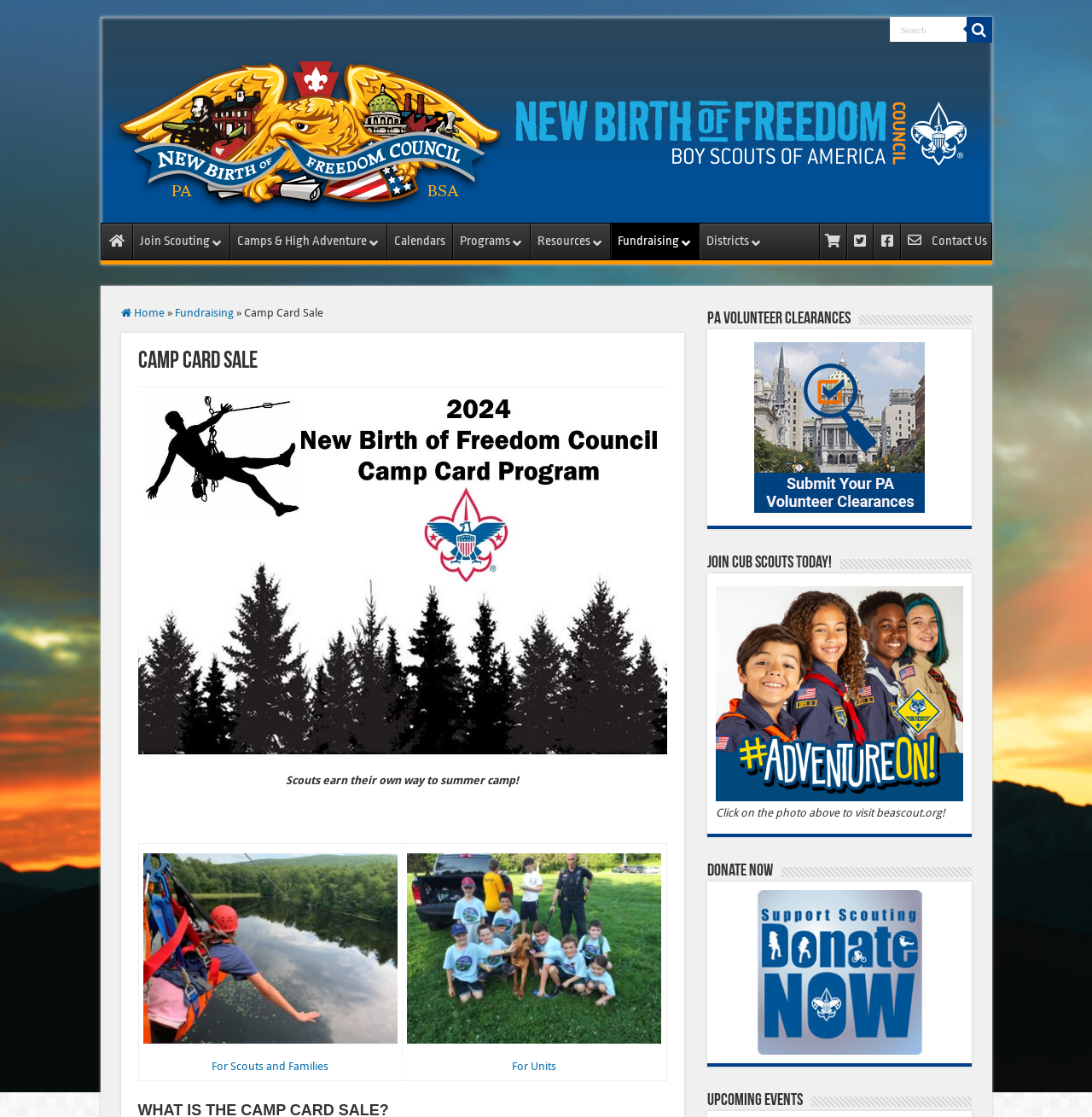What is the topic of the section with the image of a Cub Scout?
Could you give a comprehensive explanation in response to this question?

I found the answer by looking at the heading element 'Join Cub Scouts Today!' which is located above the figure element containing the image of a Cub Scout.